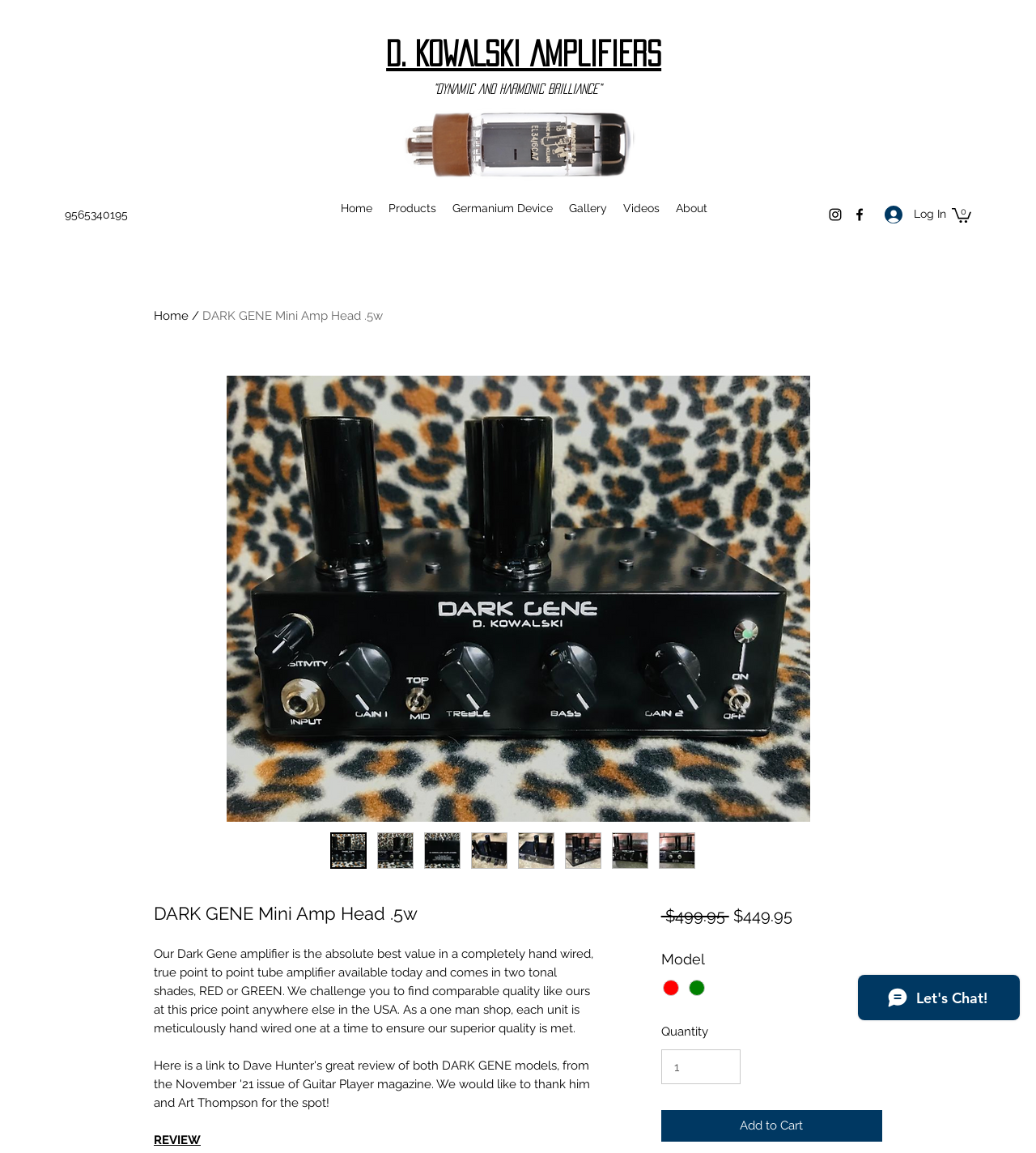Extract the primary headline from the webpage and present its text.

DARK GENE Mini Amp Head .5w